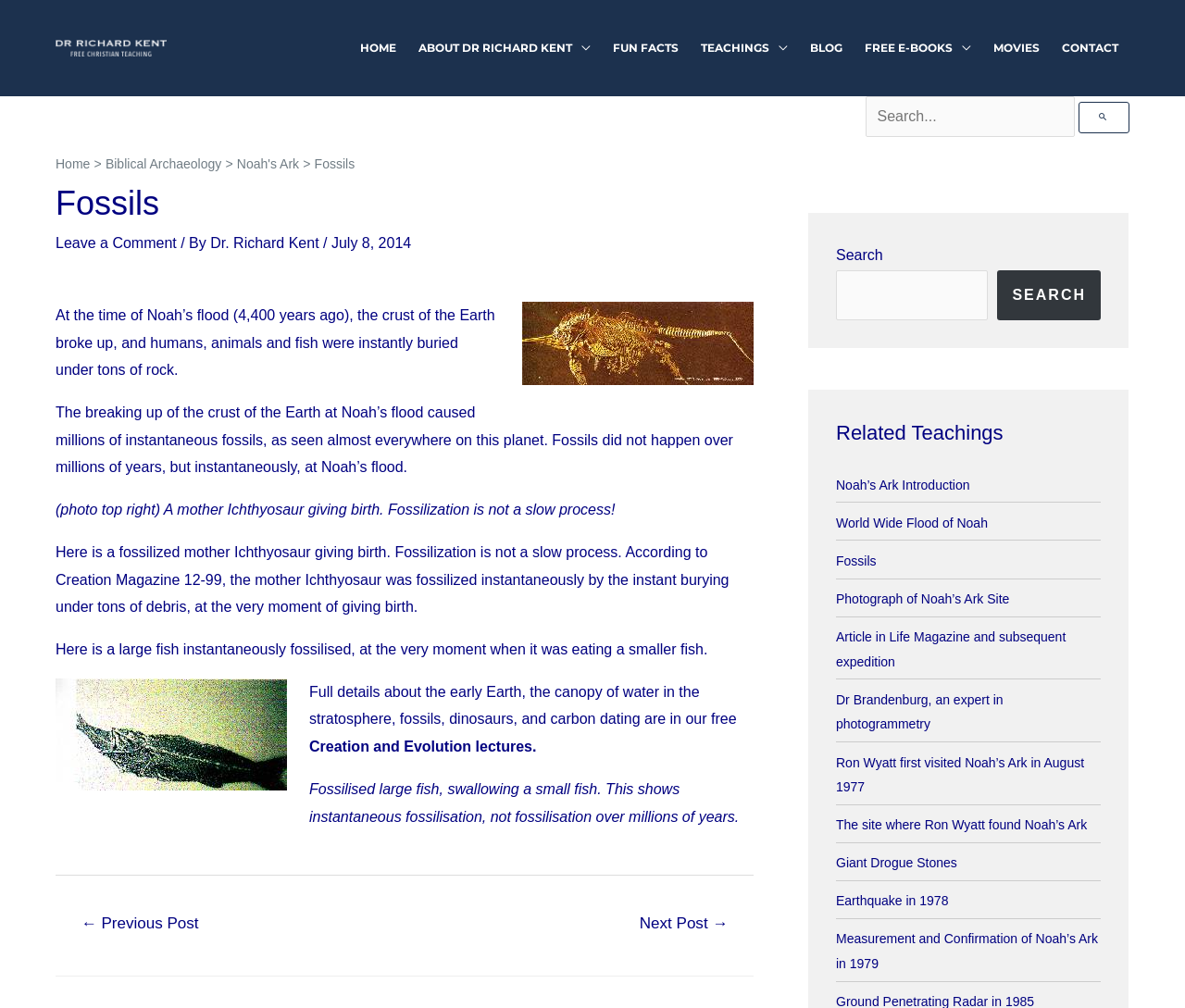Identify the bounding box for the UI element that is described as follows: "Free E-Books".

[0.72, 0.0, 0.829, 0.096]